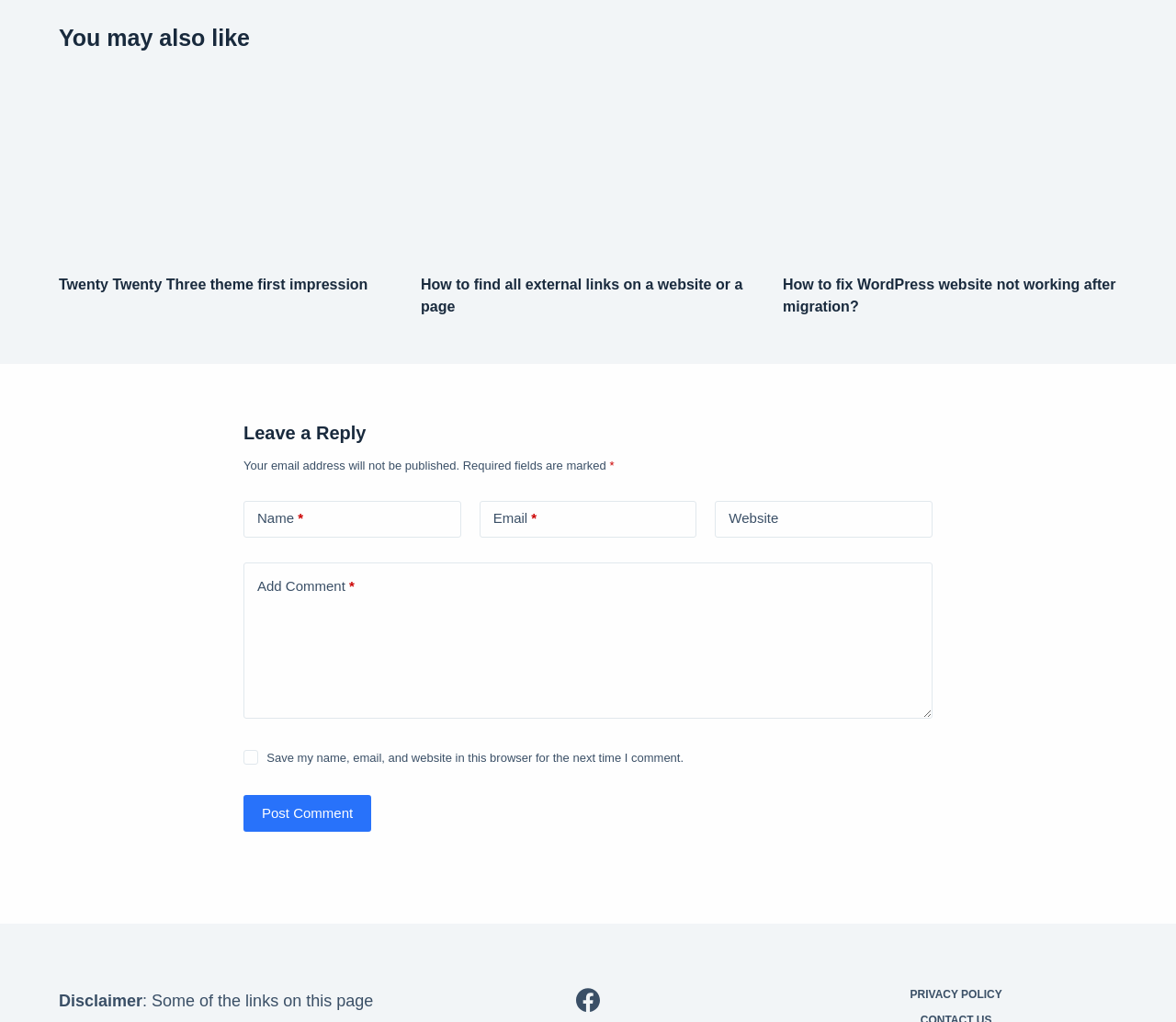Could you determine the bounding box coordinates of the clickable element to complete the instruction: "Click on the 'Facebook' link"? Provide the coordinates as four float numbers between 0 and 1, i.e., [left, top, right, bottom].

[0.49, 0.967, 0.51, 0.99]